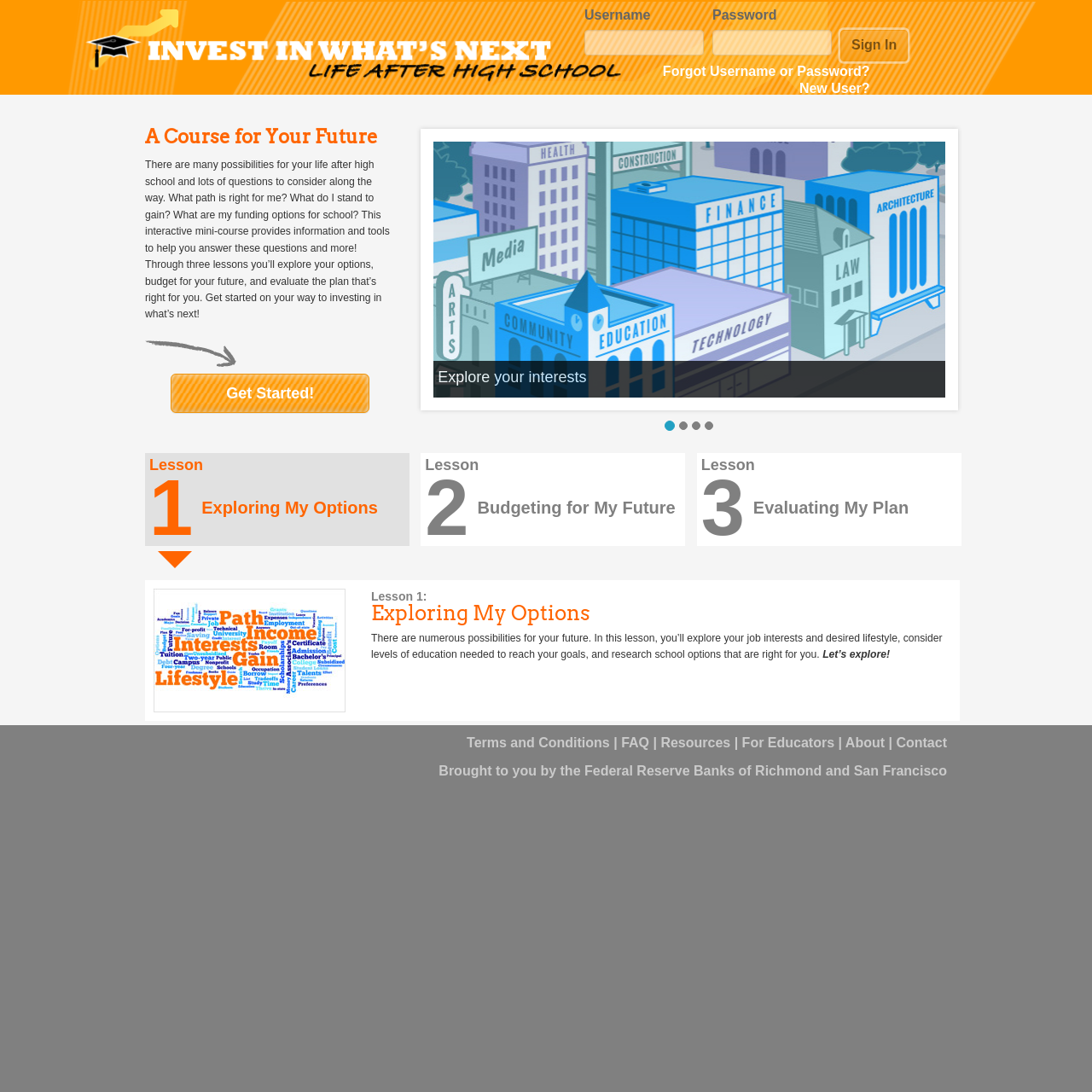Please identify the bounding box coordinates of the element on the webpage that should be clicked to follow this instruction: "Get started on your way to investing in what’s next". The bounding box coordinates should be given as four float numbers between 0 and 1, formatted as [left, top, right, bottom].

[0.156, 0.342, 0.339, 0.378]